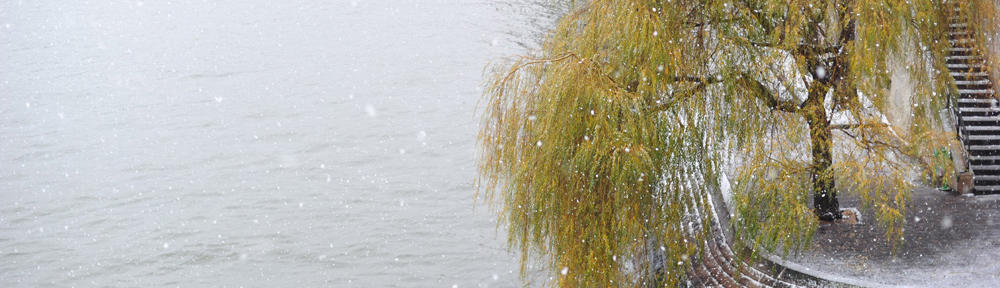Detail the scene depicted in the image with as much precision as possible.

A serene winter scene showcases a gentle snowfall blanketing a calm body of water, with a vibrant yellow-leaved tree prominently positioned along the water's edge. The tree's drooping branches appear to dance gracefully in the falling snow, creating a striking contrast against the muted, wintry backdrop. This picturesque moment captures the tranquility of nature during the colder months, inviting reflection and peaceful contemplation. A winding set of steps, partially visible, leads away from the water's edge, enhancing the scene with an element of depth and inviting exploration of the snowy landscape.